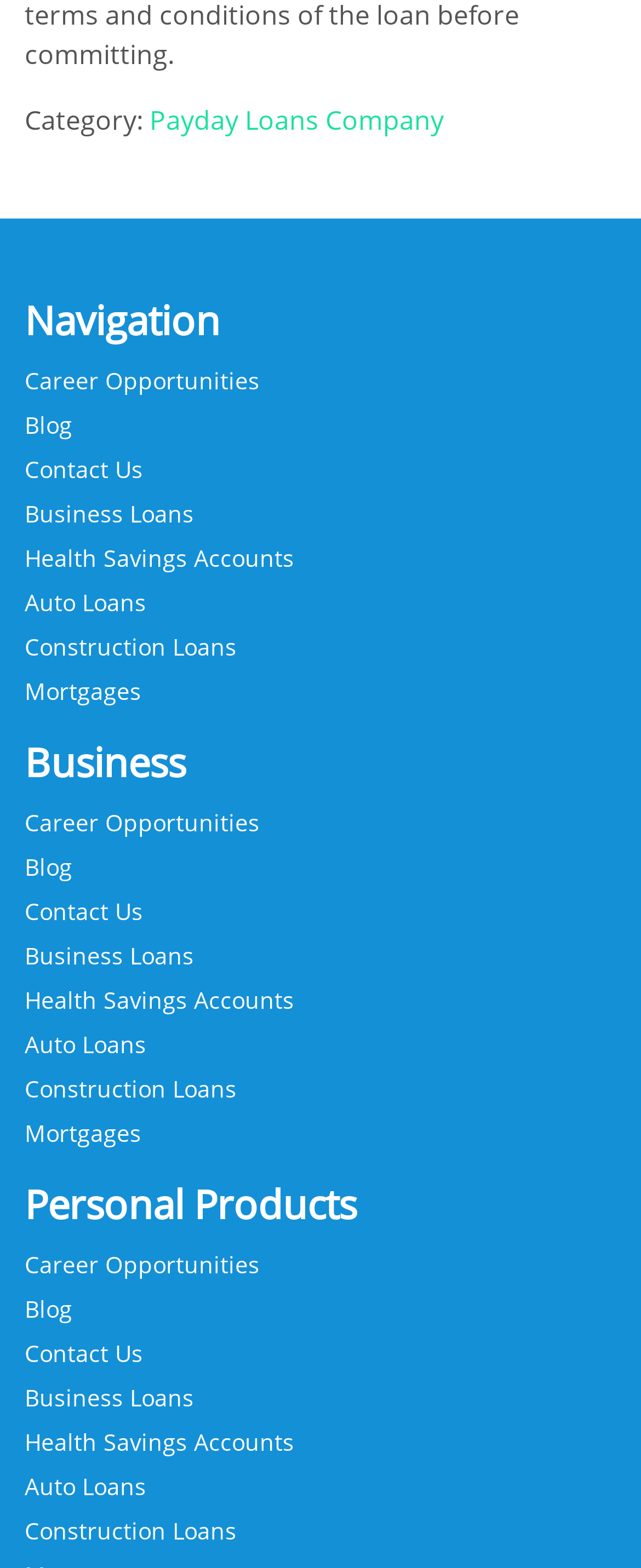Please answer the following question using a single word or phrase: 
How many navigation links are there?

3